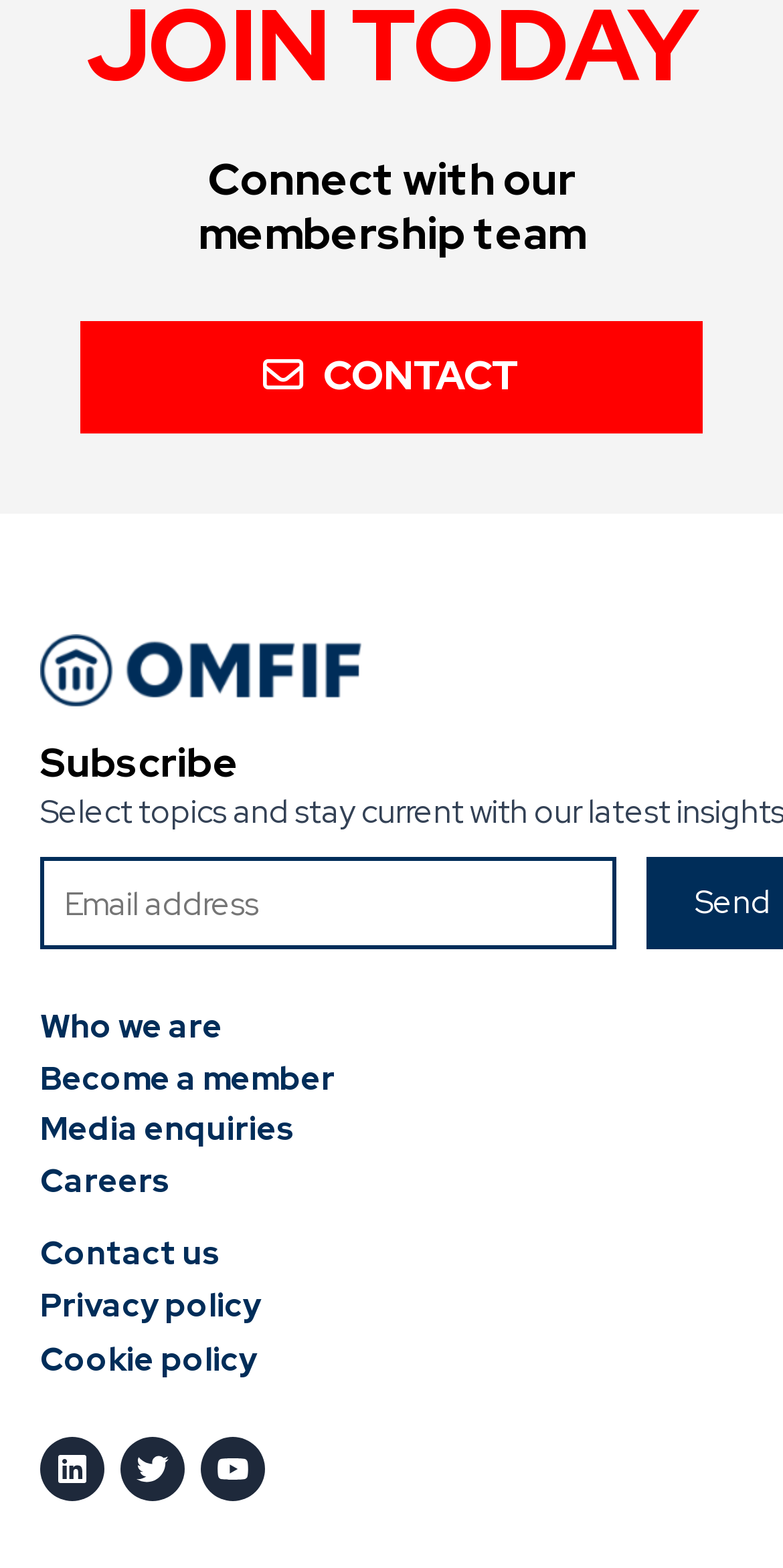How many links are there in the webpage?
From the screenshot, provide a brief answer in one word or phrase.

9